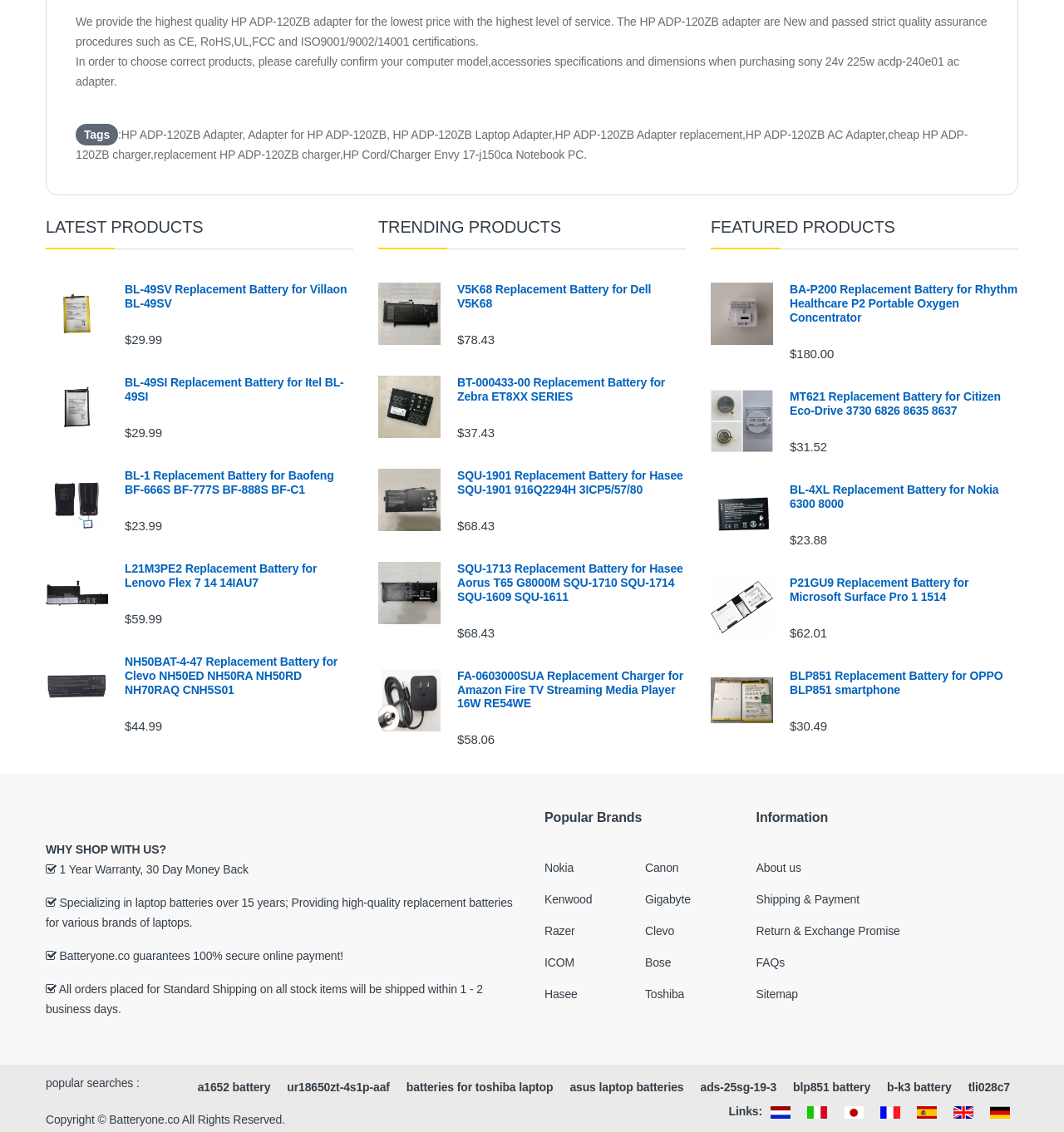Pinpoint the bounding box coordinates for the area that should be clicked to perform the following instruction: "Check the price of the 'Rhythm Healthcare P2 Portable Oxygen Concentrator BA-P200 Replacement Battery'".

[0.742, 0.306, 0.784, 0.319]